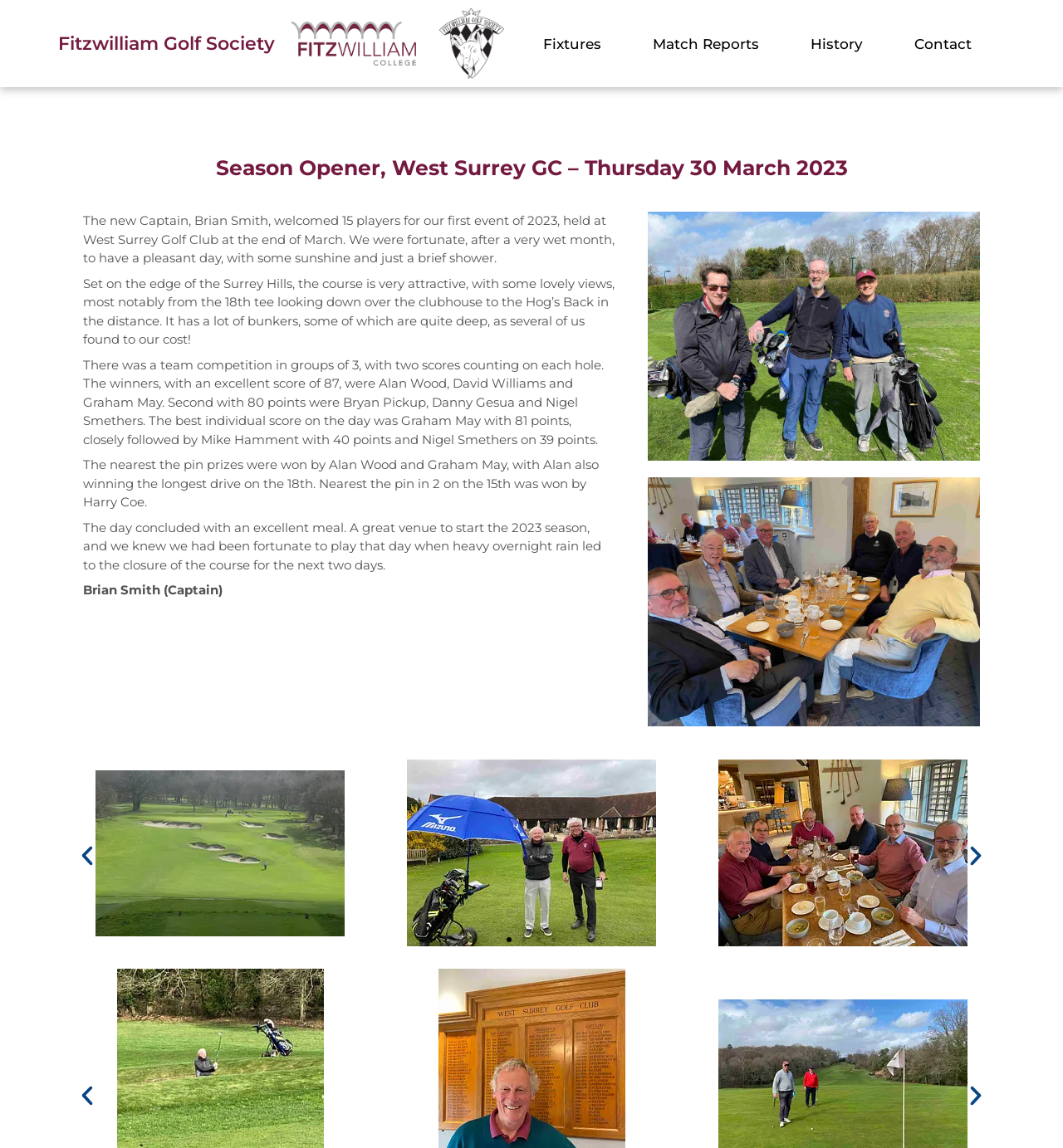Can you specify the bounding box coordinates for the region that should be clicked to fulfill this instruction: "Click the 'Fixtures' link".

[0.49, 0.02, 0.586, 0.056]